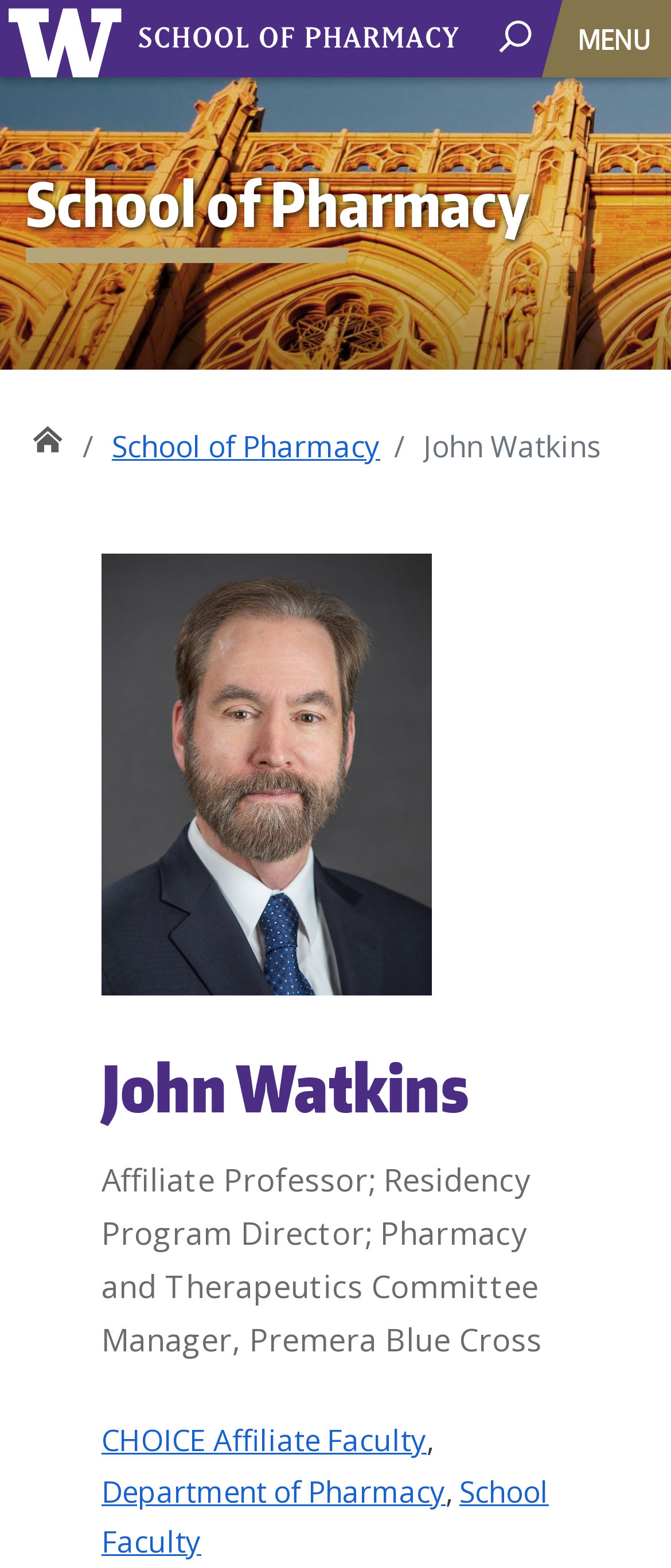Write an exhaustive caption that covers the webpage's main aspects.

The webpage is about John Watkins, an Affiliate Professor and Residency Program Director. At the top left, there is a link to the "UW School of Pharmacy Home" page. Next to it, there is a search area button with an accompanying image. On the top right, there is a navigation button labeled "MENU" that controls a mega-menu.

Below the top navigation bar, the title "School of Pharmacy" is displayed prominently. Underneath, there is a breadcrumbs navigation section that shows the current page's location within the website. The breadcrumbs consist of two links, both labeled "School of Pharmacy", and a text element displaying "John Watkins".

Below the breadcrumbs, there is a large image, likely a profile picture of John Watkins. Above the image, there is a heading element with the text "John Watkins". Below the image, there is a text element describing John Watkins' roles, including Affiliate Professor, Residency Program Director, and Pharmacy and Therapeutics Committee Manager at Premera Blue Cross.

At the bottom of the page, there are three links: "CHOICE Affiliate Faculty", "Department of Pharmacy", and "School Faculty". These links are likely related to John Watkins' affiliations and roles.